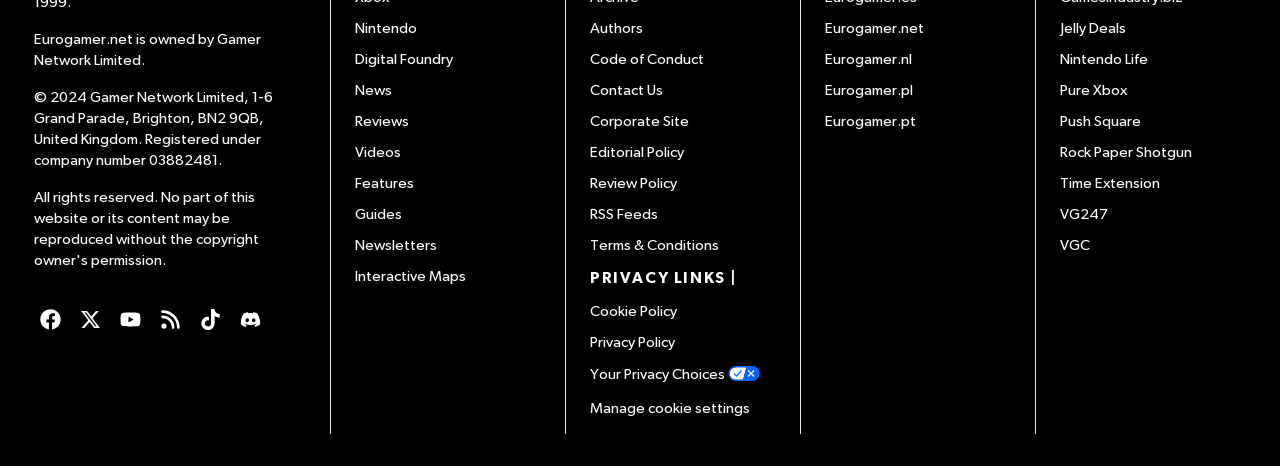Find the bounding box coordinates of the element to click in order to complete this instruction: "Check out Jelly Deals". The bounding box coordinates must be four float numbers between 0 and 1, denoted as [left, top, right, bottom].

[0.828, 0.046, 0.973, 0.078]